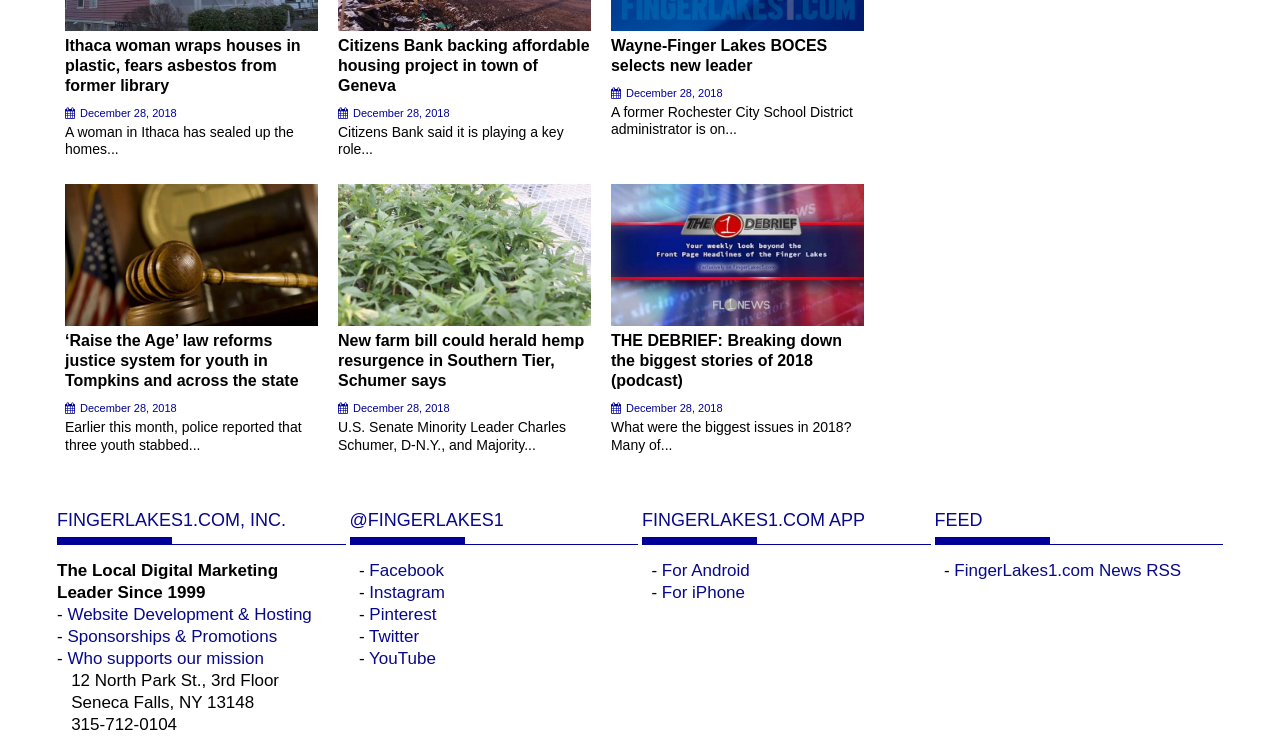What is the date mentioned multiple times on the webpage?
Using the information from the image, provide a comprehensive answer to the question.

The date 'December 28, 2018' is mentioned multiple times on the webpage, specifically in the links and static text elements.